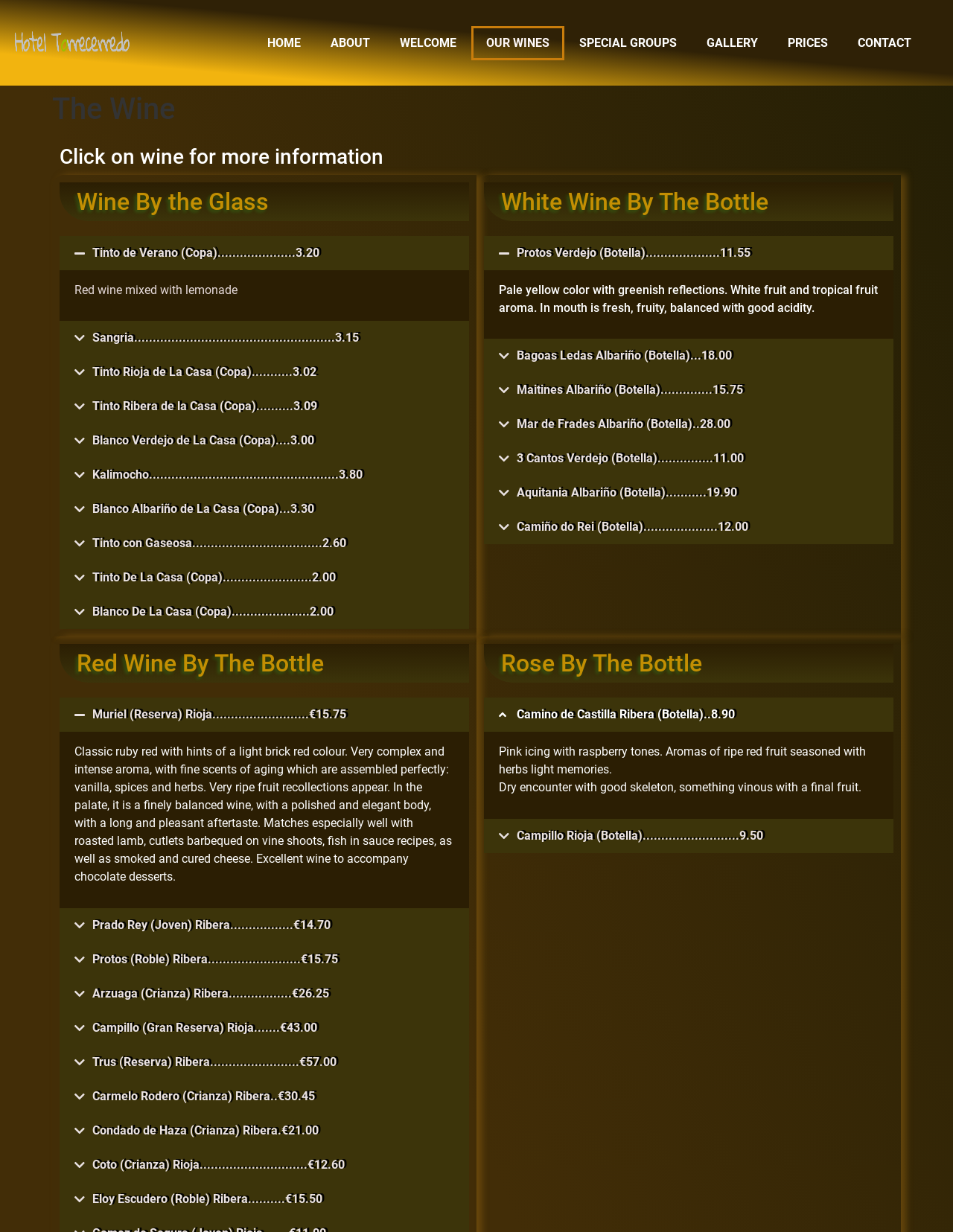What is the price of Tinto de Verano by the glass?
Based on the content of the image, thoroughly explain and answer the question.

I found the button with the label 'Tinto de Verano (Copa)' and its price is 3.20.